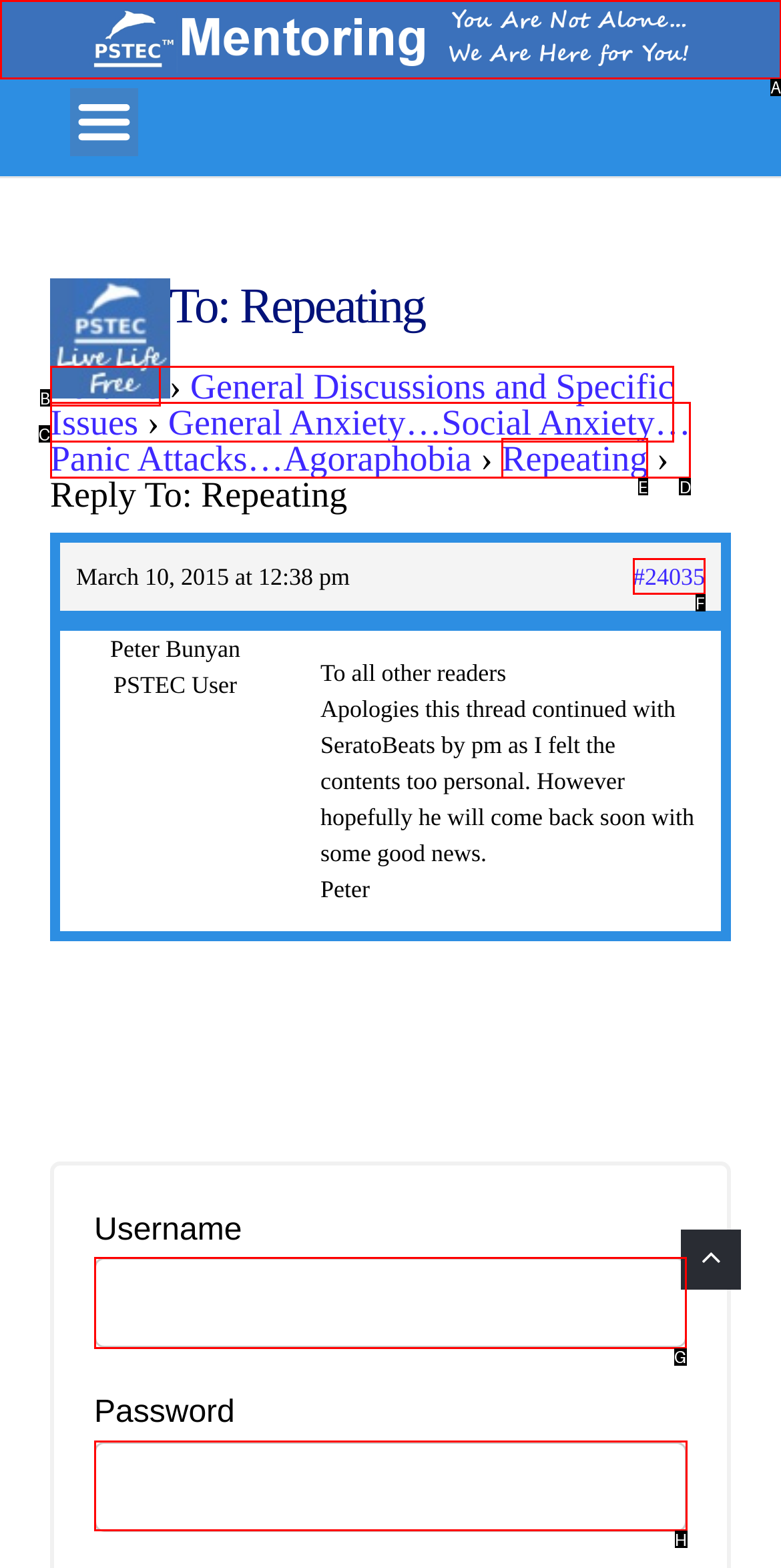Which UI element should you click on to achieve the following task: Enter username? Provide the letter of the correct option.

G